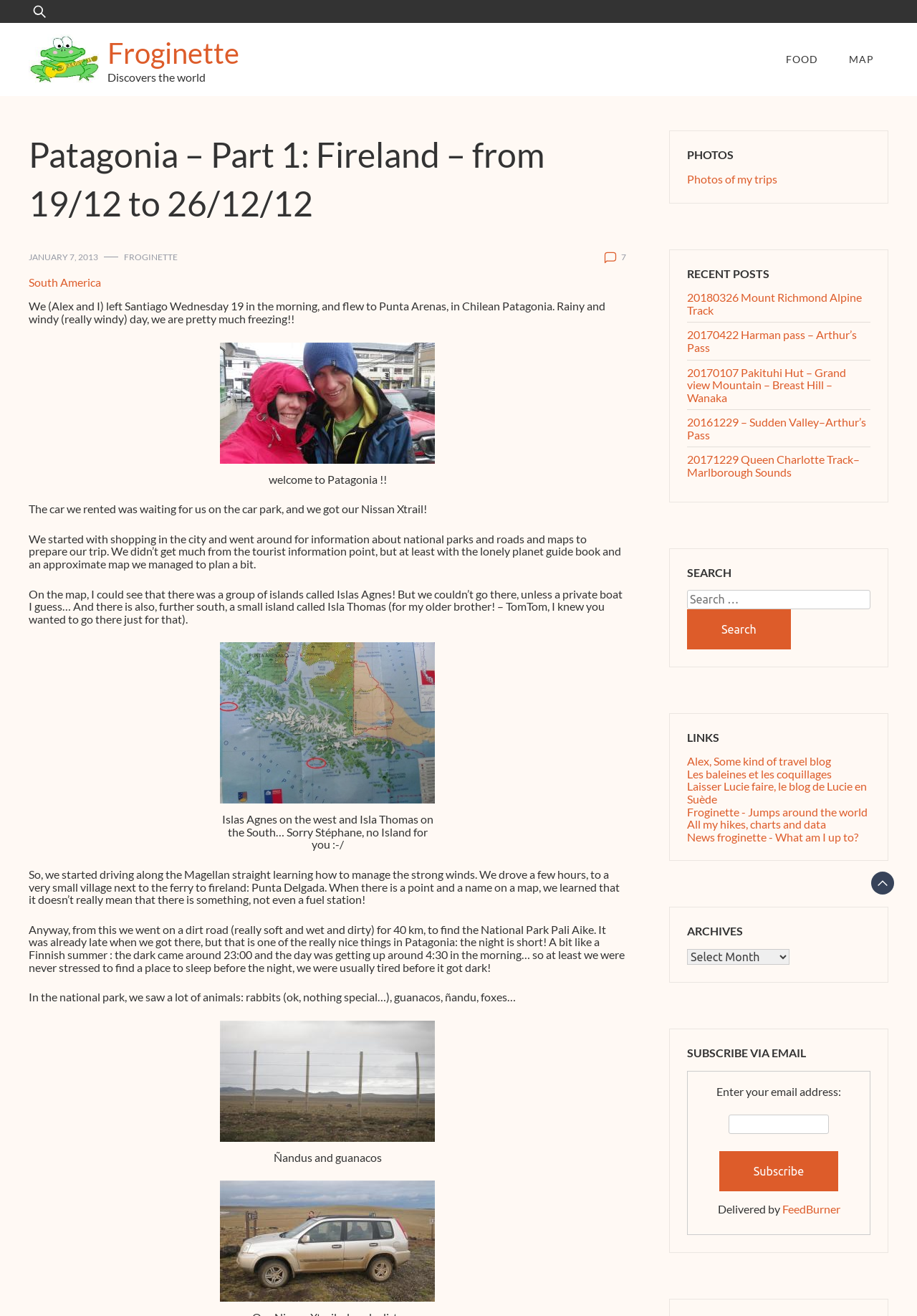Bounding box coordinates should be in the format (top-left x, top-left y, bottom-right x, bottom-right y) and all values should be floating point numbers between 0 and 1. Determine the bounding box coordinate for the UI element described as: Photos of my trips

[0.749, 0.131, 0.848, 0.141]